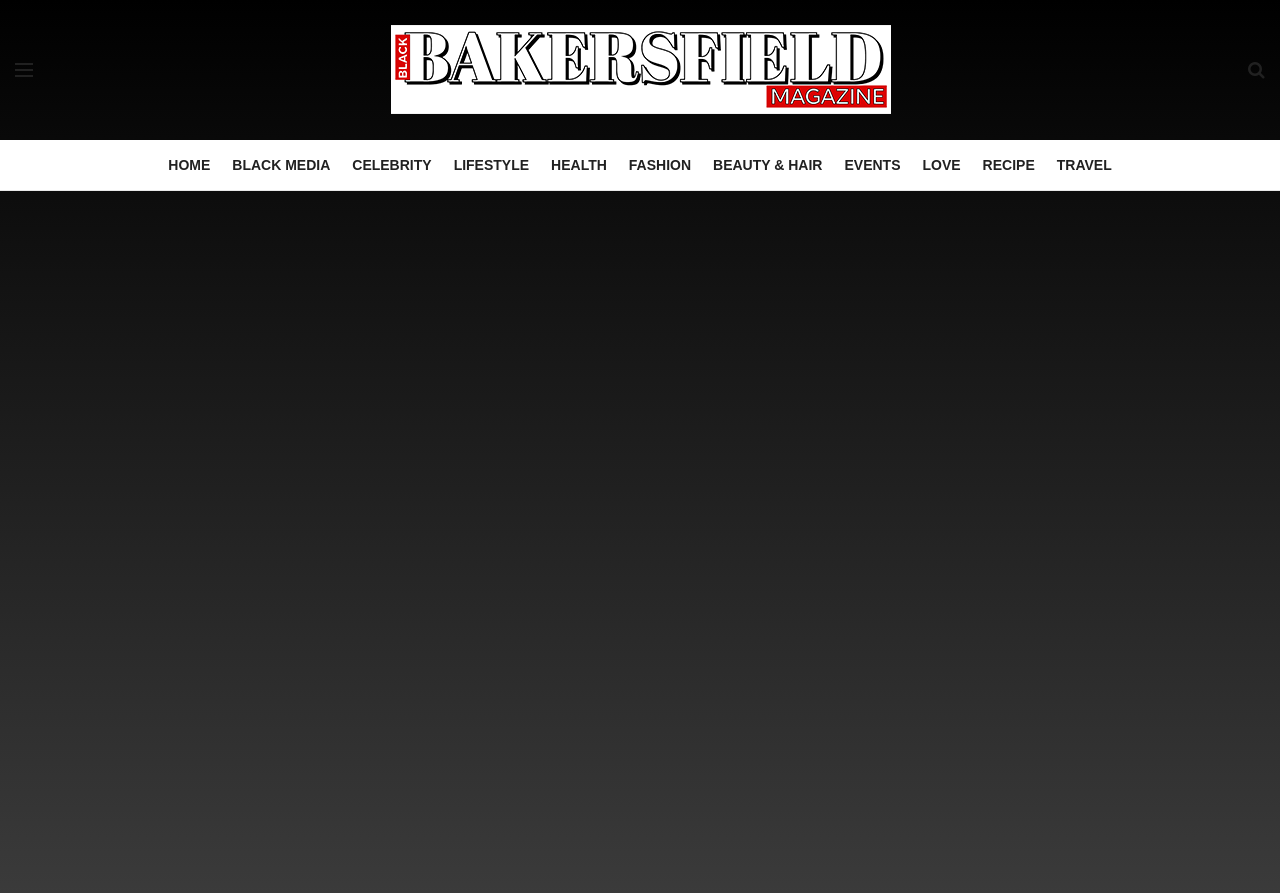Please find the bounding box coordinates of the element that needs to be clicked to perform the following instruction: "view BLACK MEDIA". The bounding box coordinates should be four float numbers between 0 and 1, represented as [left, top, right, bottom].

[0.181, 0.157, 0.258, 0.213]